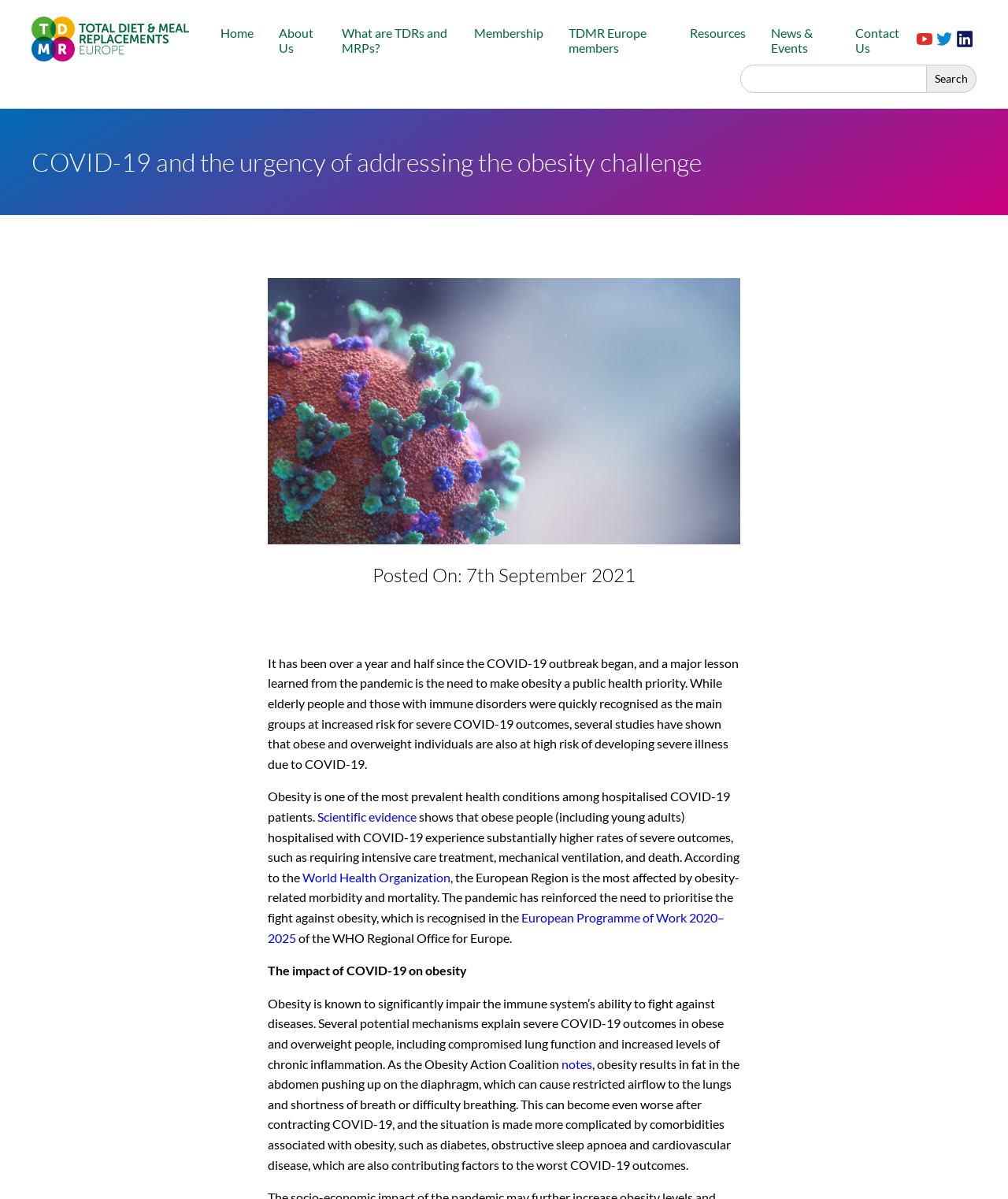Using the information from the screenshot, answer the following question thoroughly:
What is the purpose of the search box?

The search box is located at the top right corner of the webpage, and it allows users to search for specific content within the website, such as articles, resources, or news related to COVID-19 and obesity.